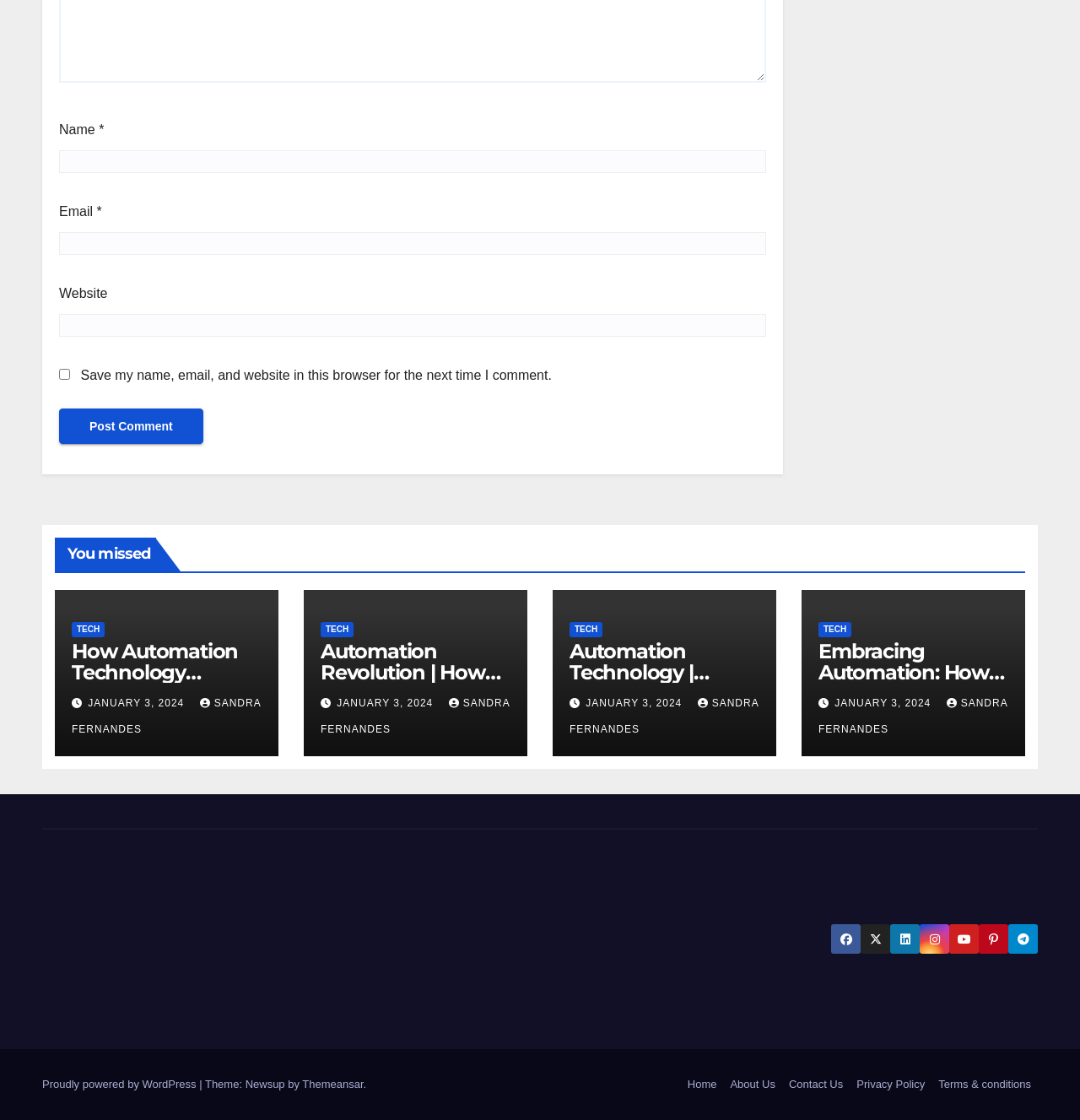What is the topic of the article?
Relying on the image, give a concise answer in one word or a brief phrase.

Automation Technology